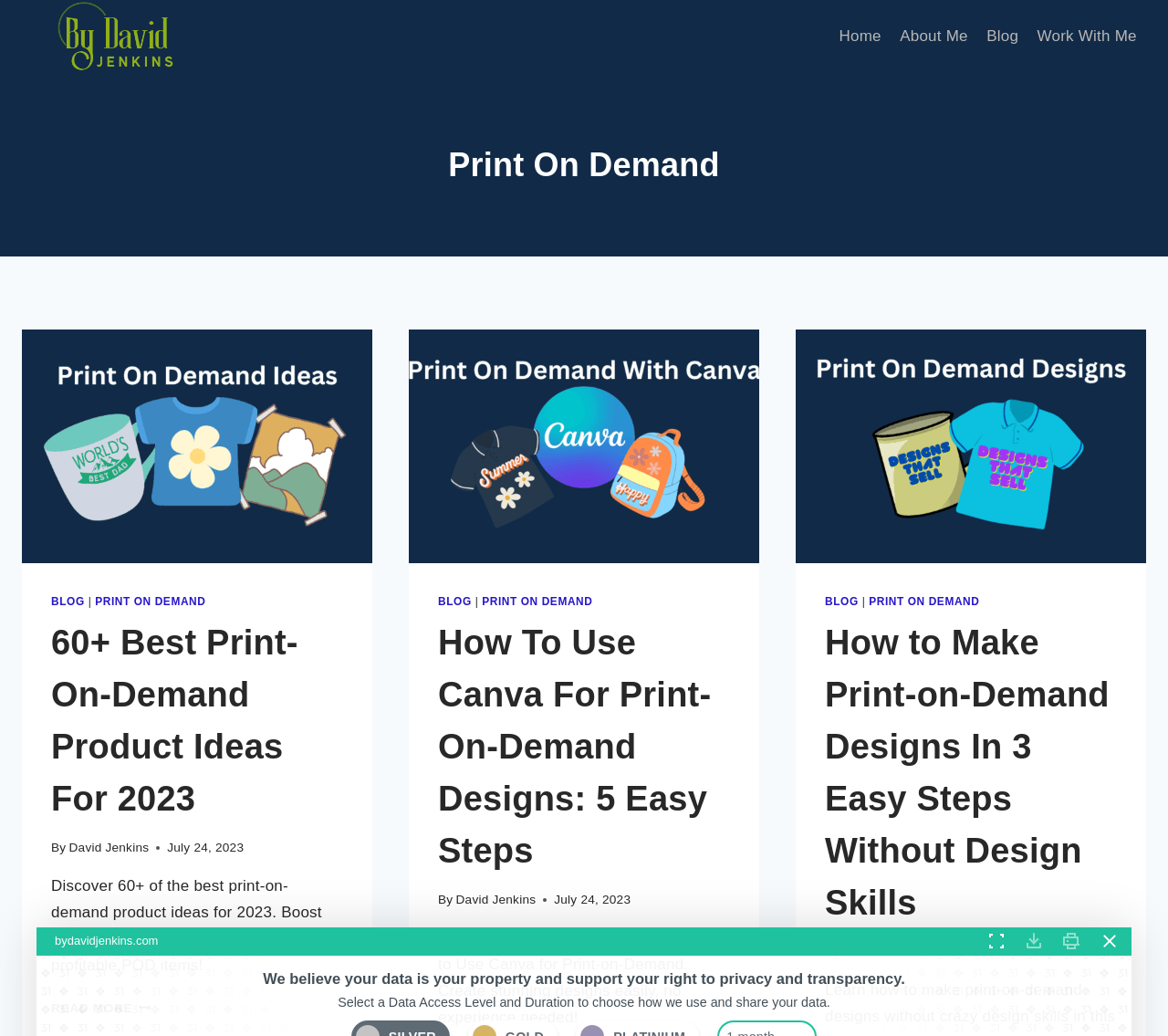Please locate the bounding box coordinates of the element that should be clicked to complete the given instruction: "Expand the toggle button".

[0.841, 0.895, 0.865, 0.922]